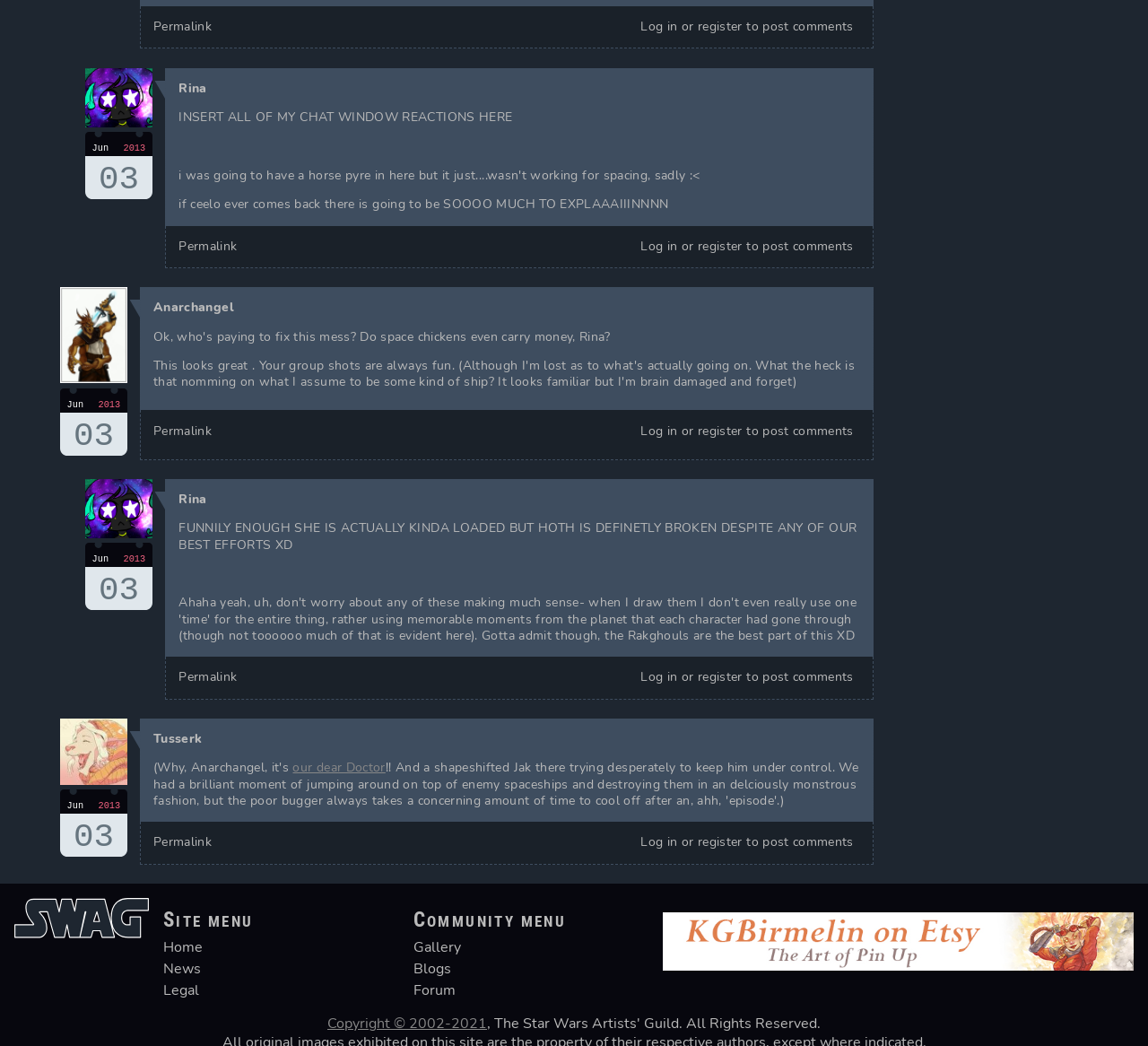What is the text of the link at the top-right corner?
Using the image, give a concise answer in the form of a single word or short phrase.

Log in